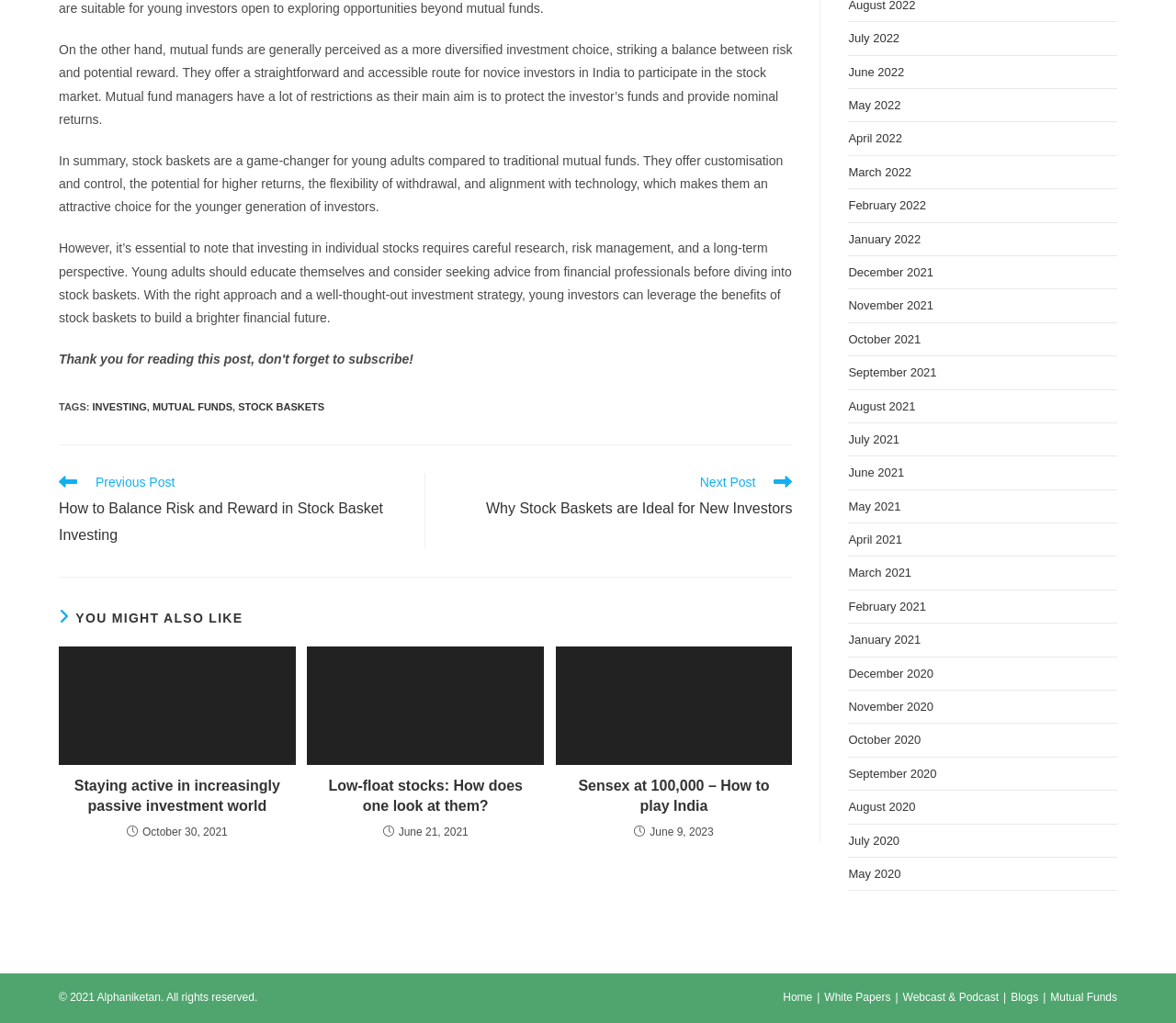Answer the question below using just one word or a short phrase: 
What is the main topic of this article?

Stock baskets vs mutual funds